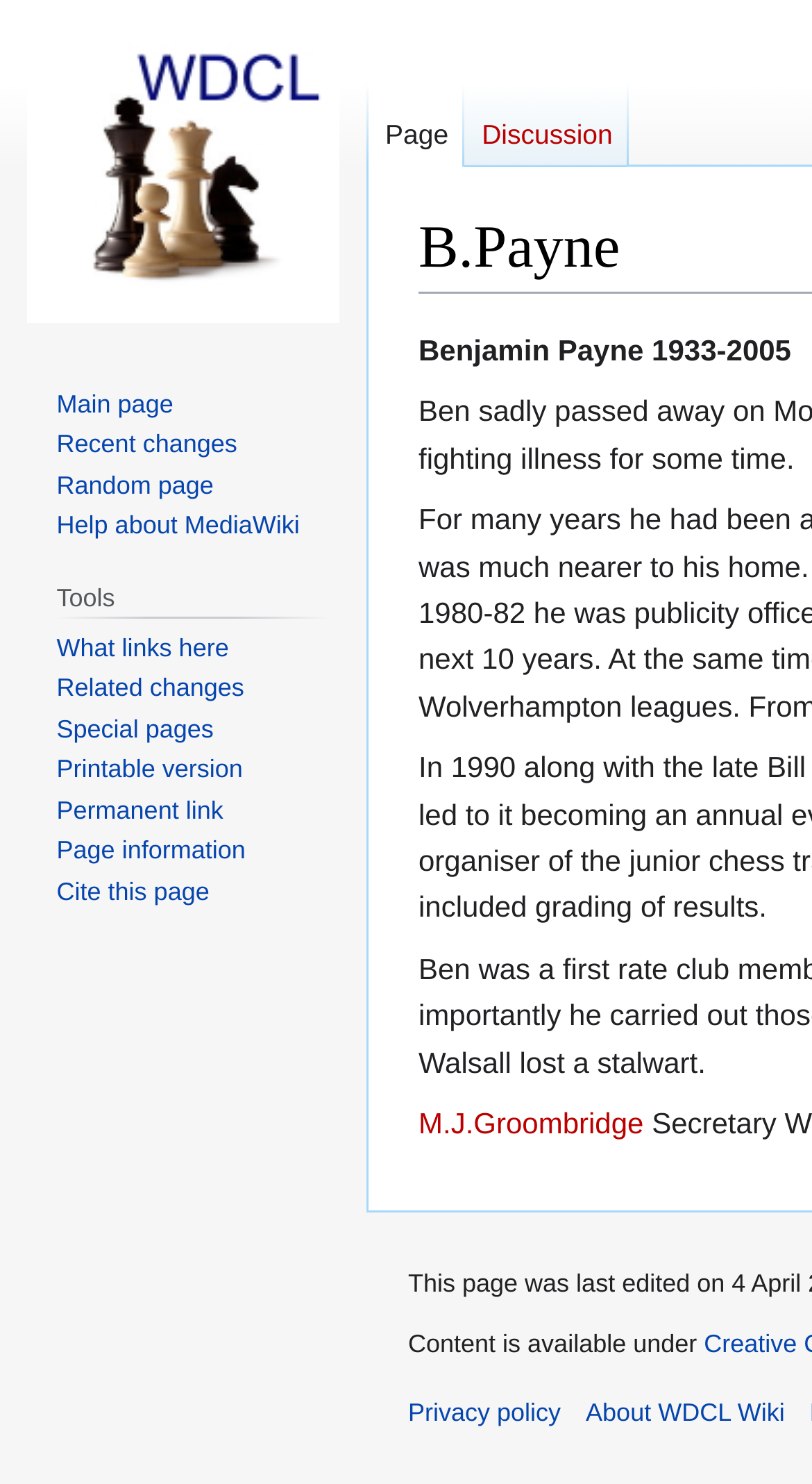Identify the bounding box coordinates for the UI element that matches this description: "What links here".

[0.07, 0.426, 0.282, 0.446]